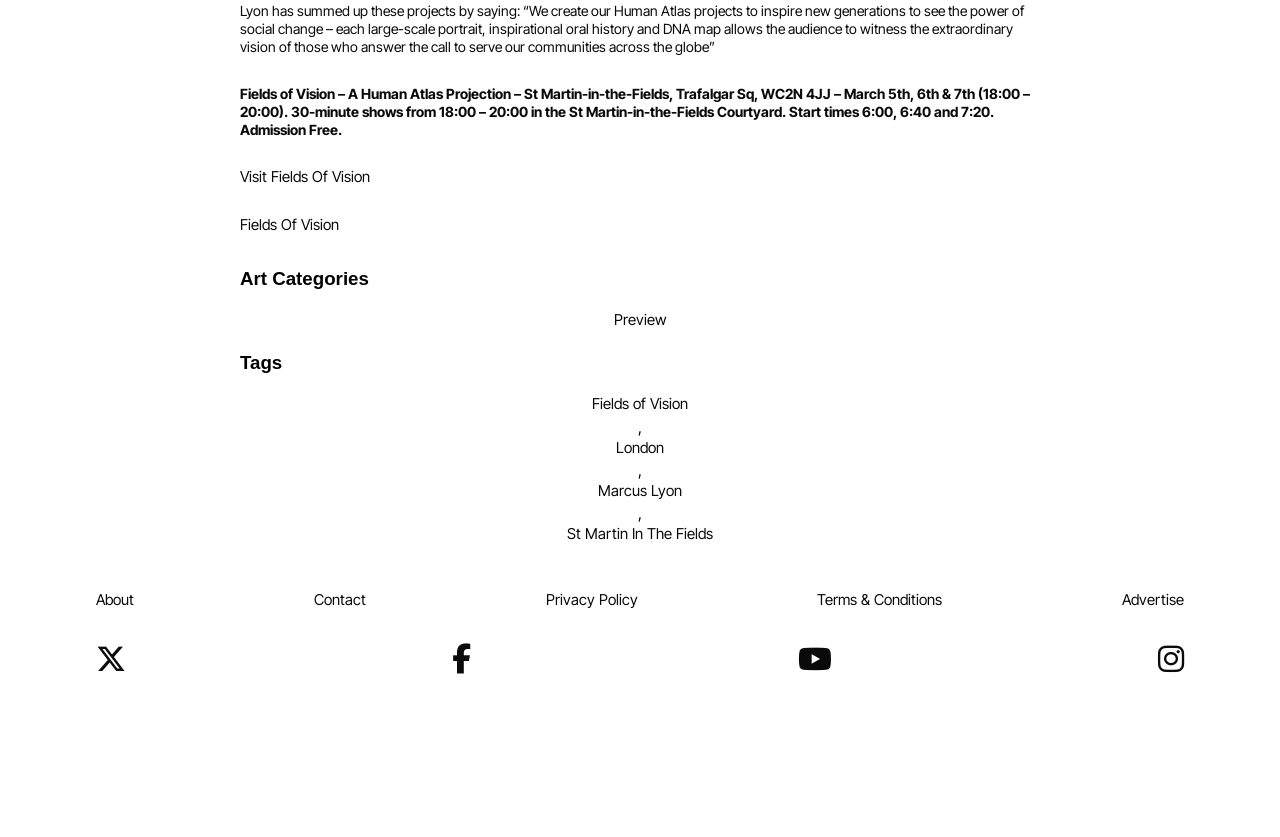Where is the event Fields of Vision taking place?
Using the information from the image, provide a comprehensive answer to the question.

The event location is mentioned in the text 'Fields of Vision – A Human Atlas Projection – St Martin-in-the-Fields, Trafalgar Sq, WC2N 4JJ – March 5th, 6th & 7th (18:00 – 20:00). 30-minute shows from 18:00 – 20:00 in the St Martin-in-the-Fields Courtyard. Start times 6:00, 6:40 and 7:20. Admission Free.'